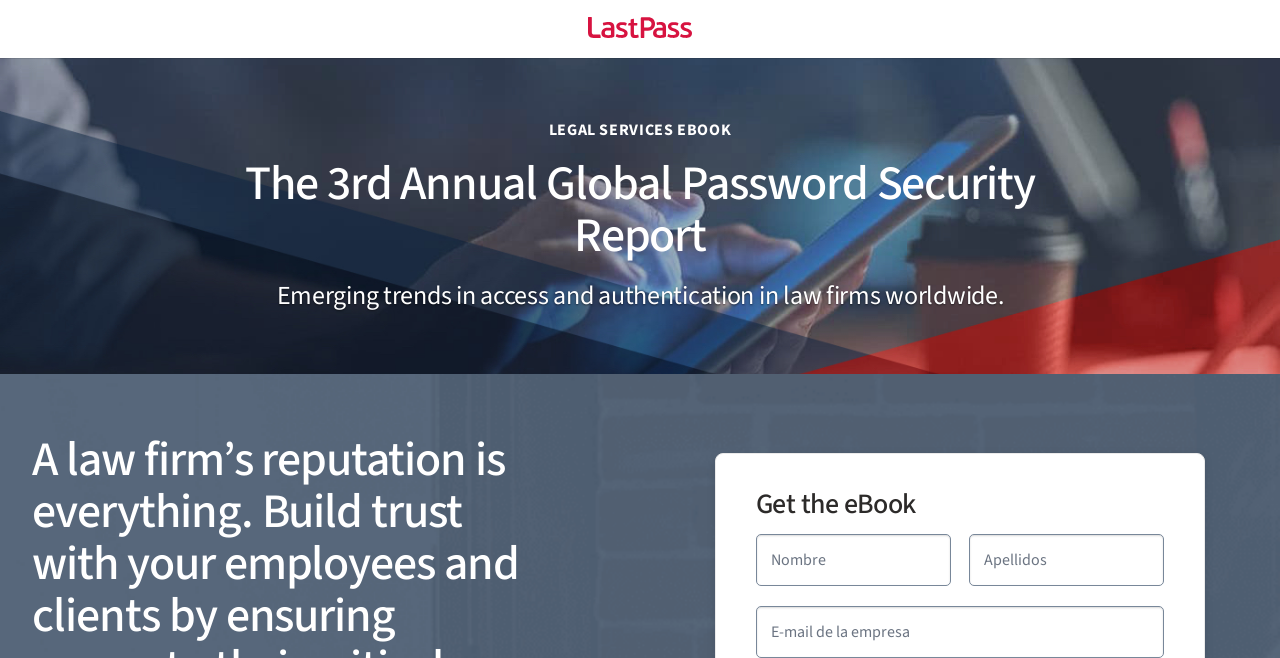Create an elaborate caption that covers all aspects of the webpage.

The webpage is focused on the Global Password Security Report for Legal Services. At the top, there is a link, followed by a static text "LEGAL SERVICES EBOOK" positioned slightly below it. 

Below these elements, there is a heading that reads "The 3rd Annual Global Password Security Report", which spans across most of the page. Underneath this heading, there is another heading that summarizes the report, stating "Emerging trends in access and authentication in law firms worldwide."

Towards the bottom of the page, there is a prominent heading "Get the eBook" positioned near the center. Below this heading, there are three textboxes, each accompanied by a static text label. The first textbox is labeled "Nombre", the second is labeled "Apellidos", and the third is labeled "E-mail de la empresa". These textboxes and labels are arranged in a vertical column, with the "Nombre" textbox at the top and the "E-mail de la empresa" textbox at the bottom.